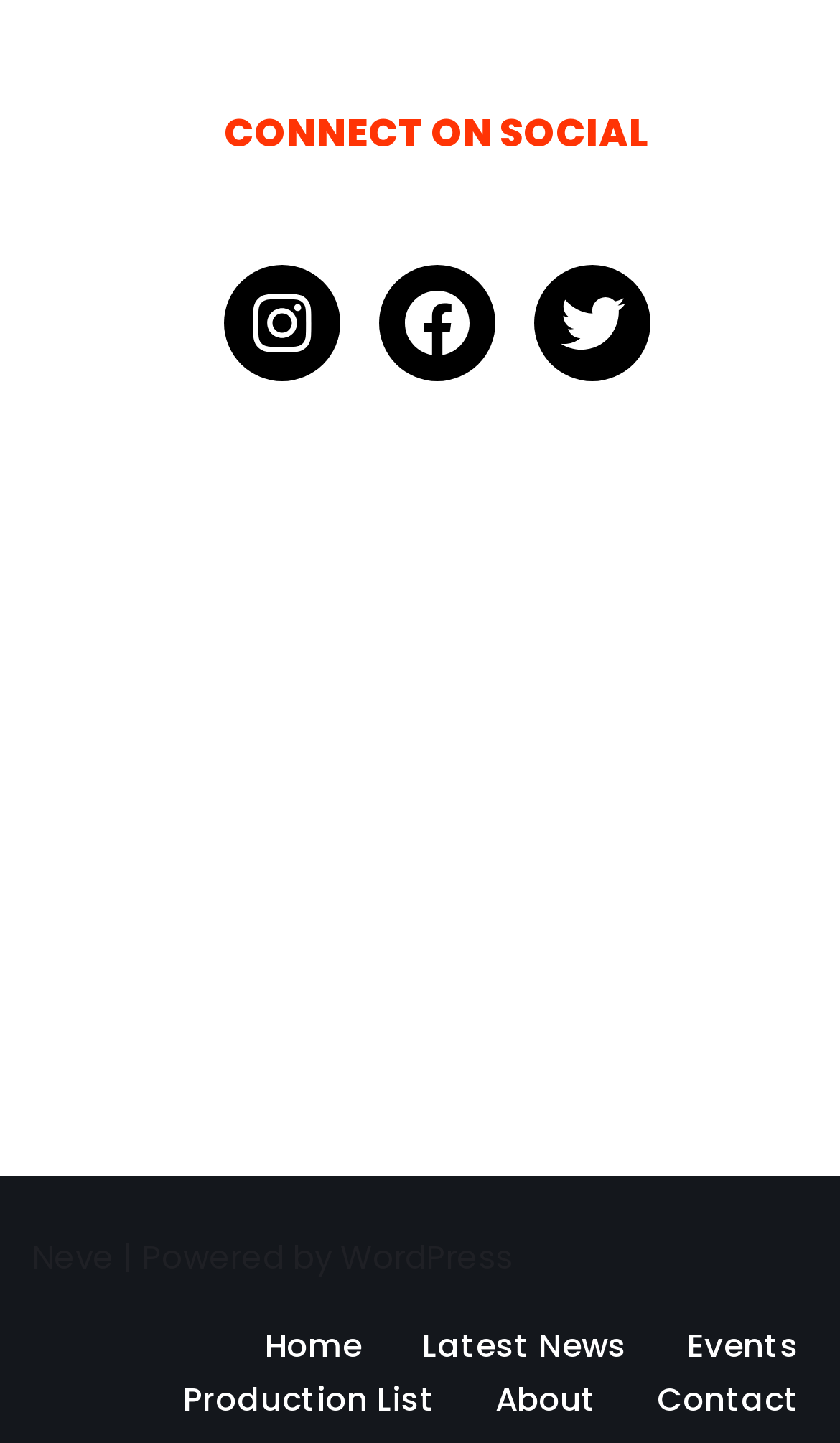Reply to the question with a single word or phrase:
What is the last menu item in the footer?

Contact